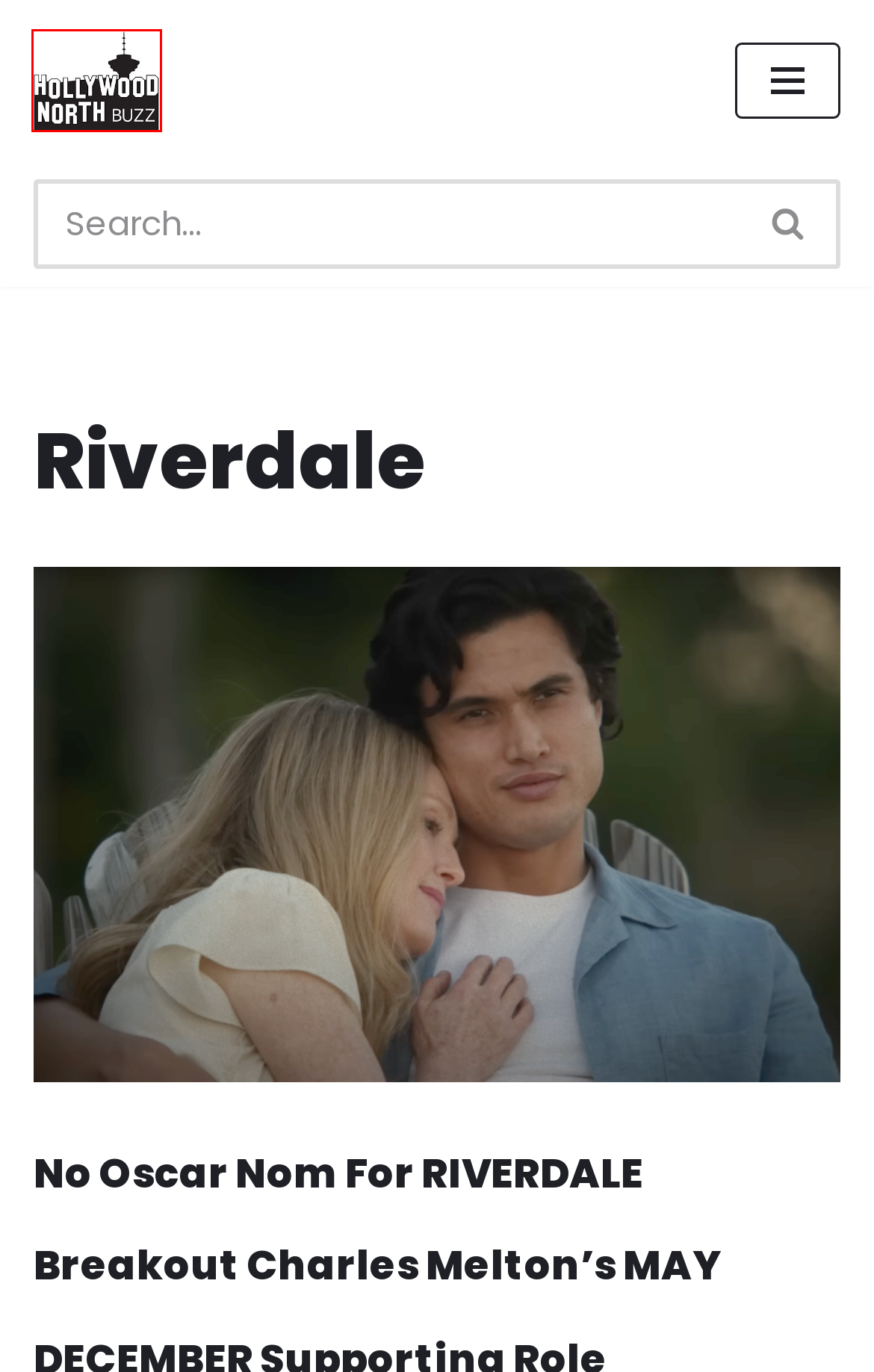Given a screenshot of a webpage with a red bounding box around a UI element, please identify the most appropriate webpage description that matches the new webpage after you click on the element. Here are the candidates:
A. Events - Hollywood North Buzz
B. No Oscar Nom For RIVERDALE Breakout Charles Melton's MAY DECEMBER Supporting Role
C. Home - Hollywood North Buzz
D. RIVERDALE Final Wardrobe Sale This Week at its Langley Studios
E. Latest News - Hollywood North Buzz
F. About - Hollywood North Buzz
G. RIVERDALE's 2nd to Last Episode: Jughead Remembers
H. Susan Gittins, Author at Hollywood North Buzz

C